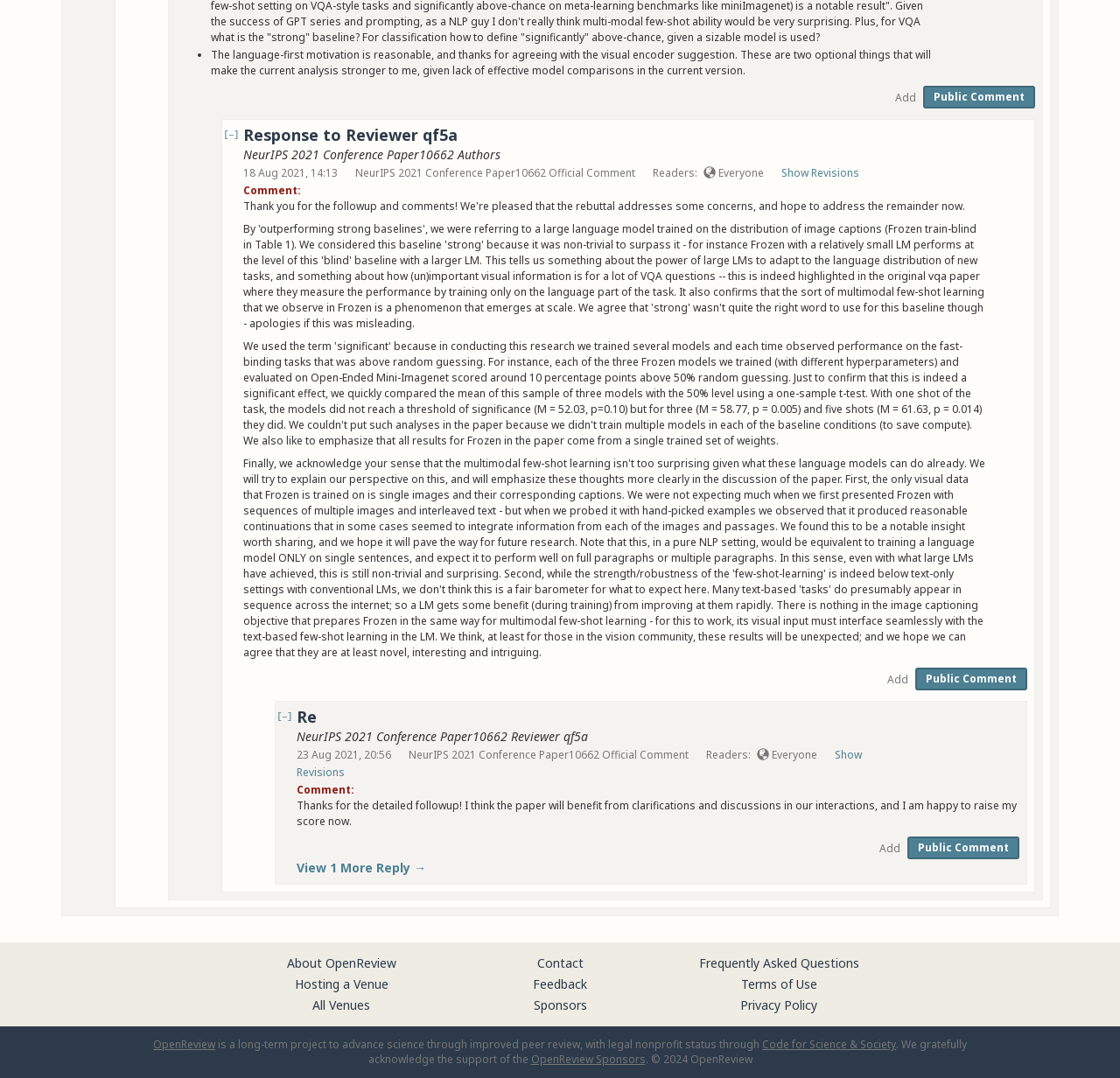Can you find the bounding box coordinates of the area I should click to execute the following instruction: "Go to OpenReview homepage"?

[0.137, 0.962, 0.192, 0.976]